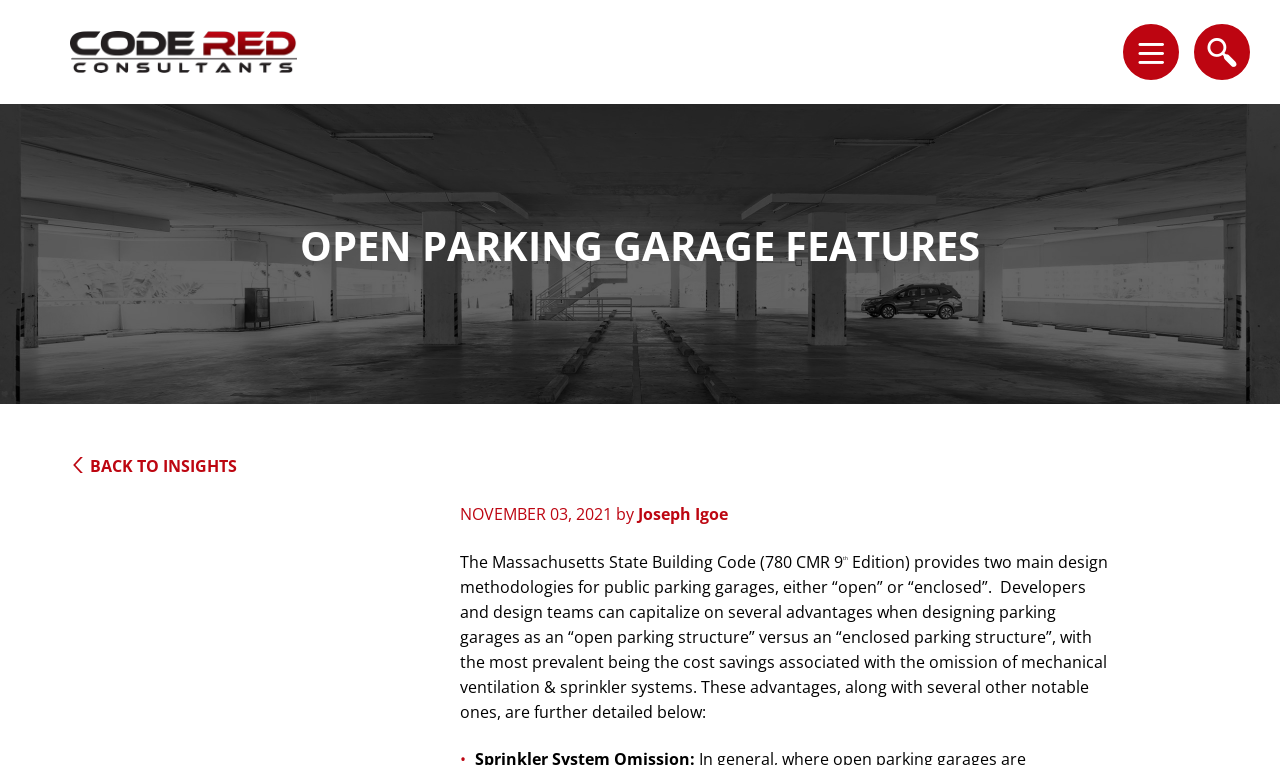Locate the primary headline on the webpage and provide its text.

OPEN PARKING GARAGE FEATURES